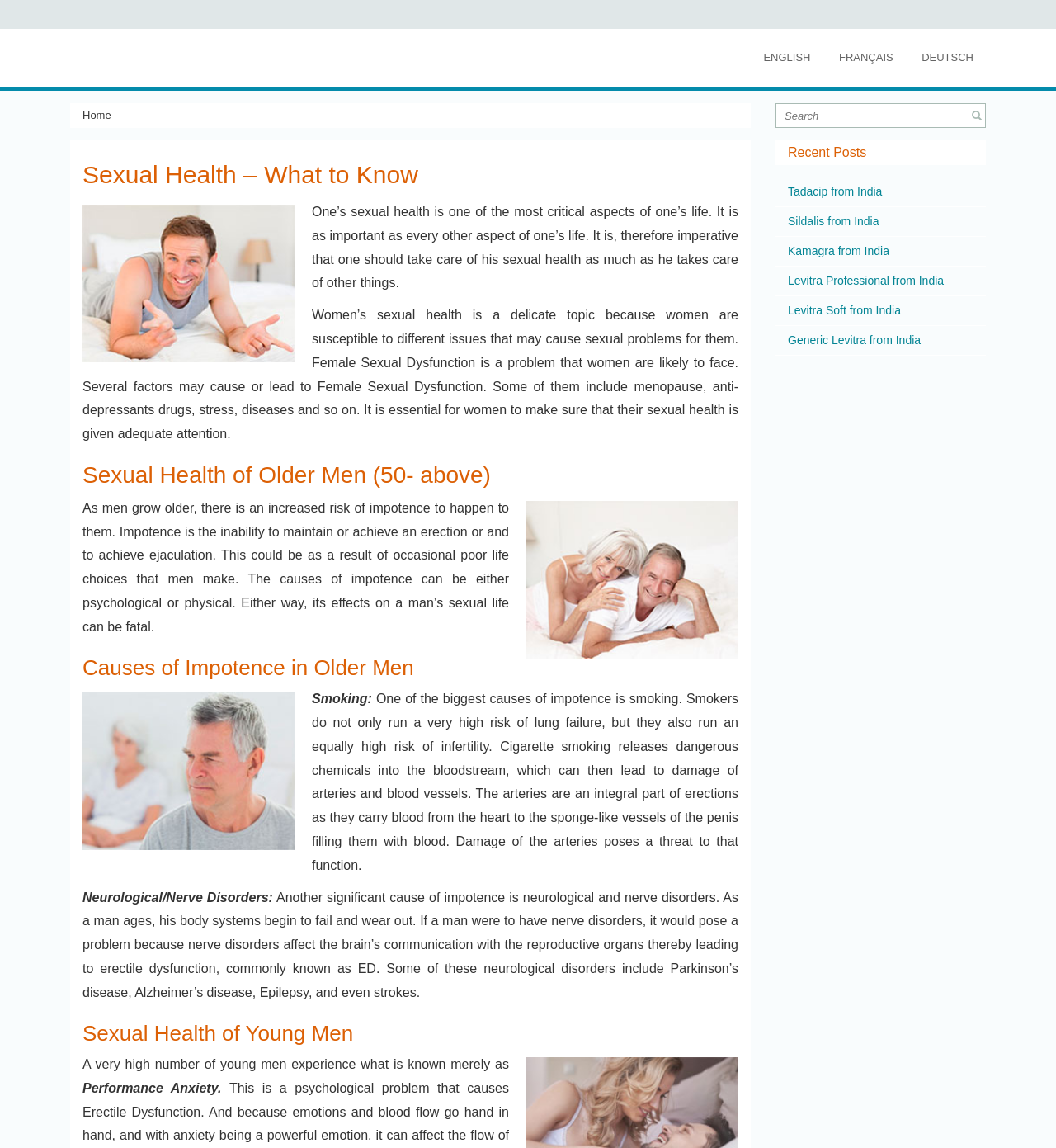What is the problem faced by young men mentioned in the webpage?
Analyze the image and deliver a detailed answer to the question.

The webpage mentions that a high number of young men experience performance anxiety, which is a problem related to their sexual health.